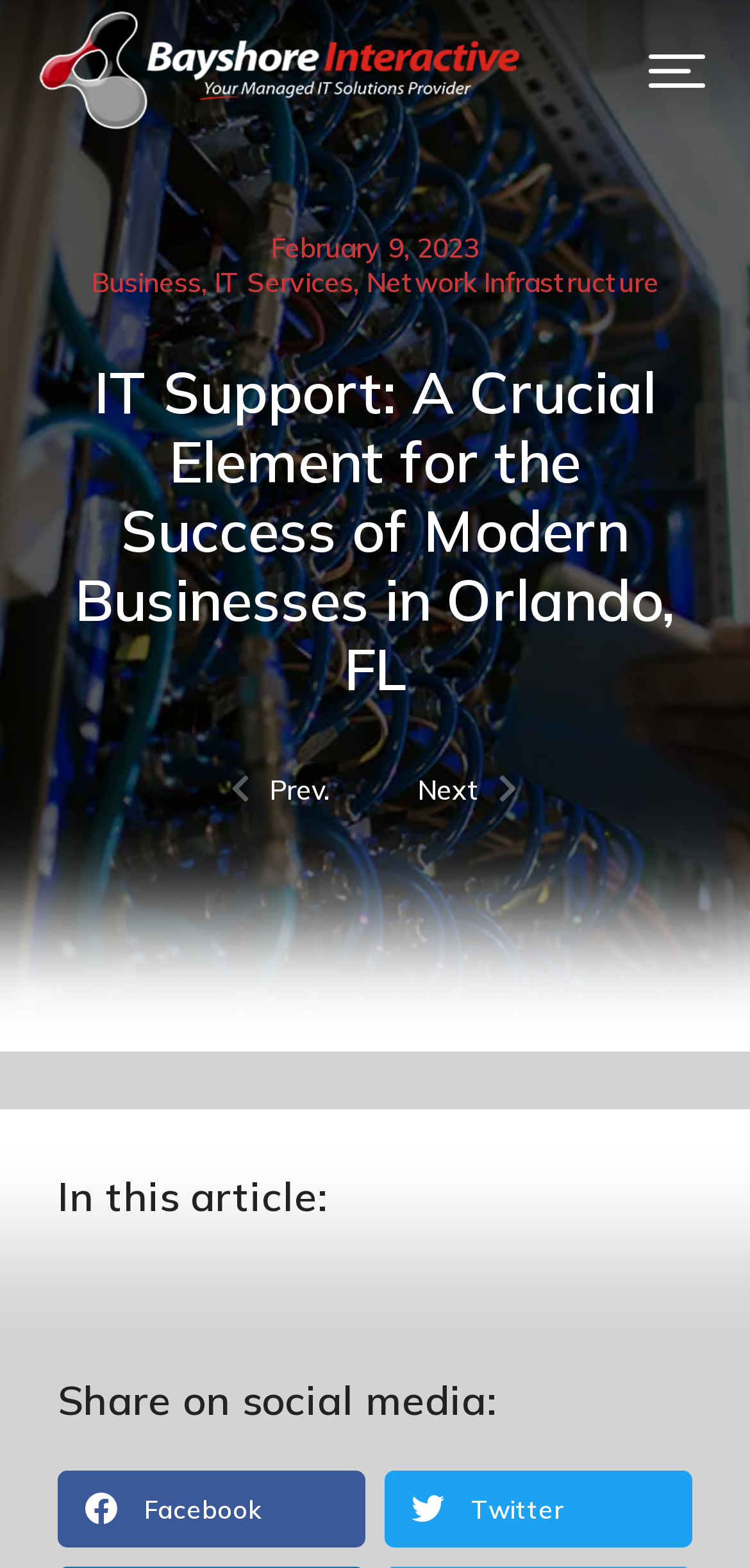Please locate the bounding box coordinates for the element that should be clicked to achieve the following instruction: "Click the Menu Toggle button". Ensure the coordinates are given as four float numbers between 0 and 1, i.e., [left, top, right, bottom].

[0.856, 0.008, 0.949, 0.082]